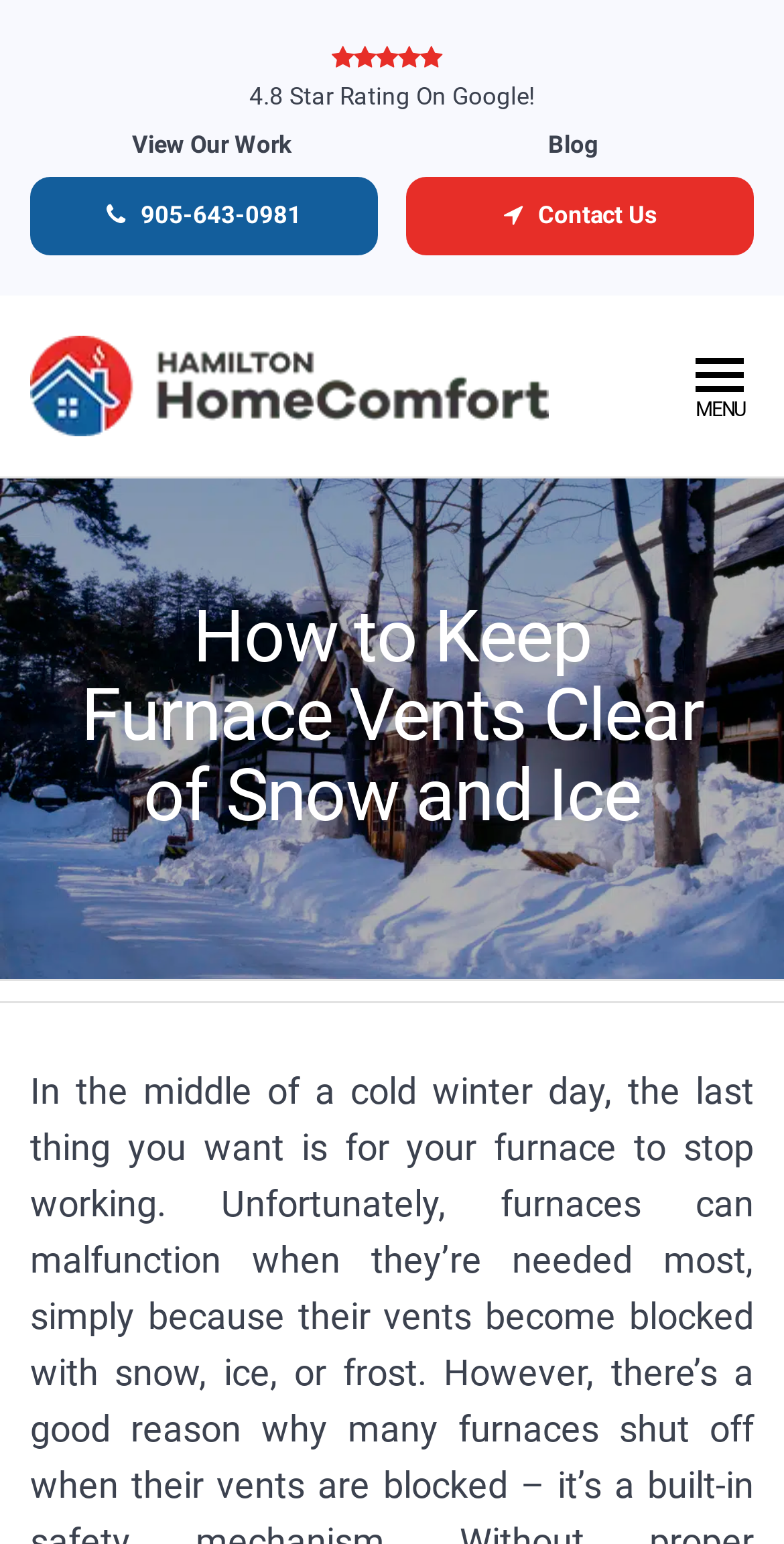Give the bounding box coordinates for the element described by: "4.8 Star Rating On Google!".

[0.318, 0.054, 0.682, 0.072]